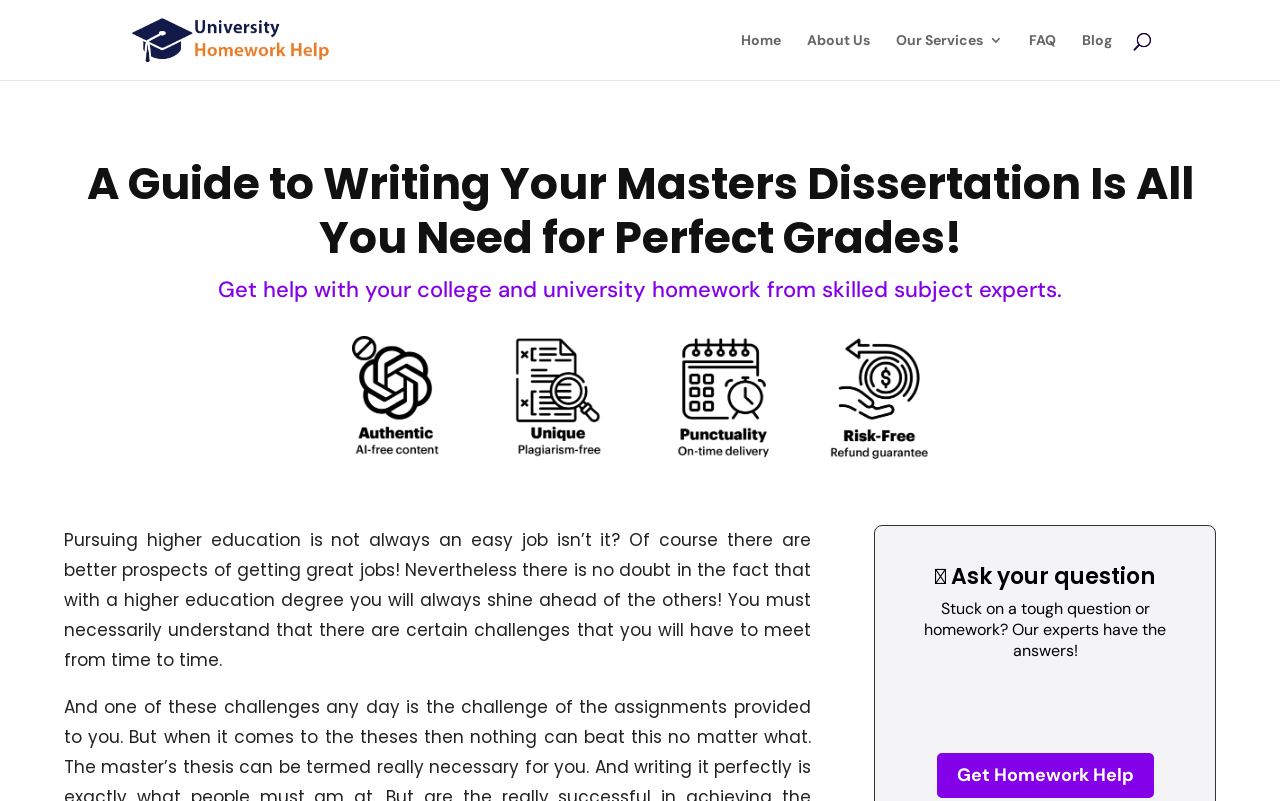Based on the description "Get Homework Help", find the bounding box of the specified UI element.

[0.732, 0.94, 0.901, 0.996]